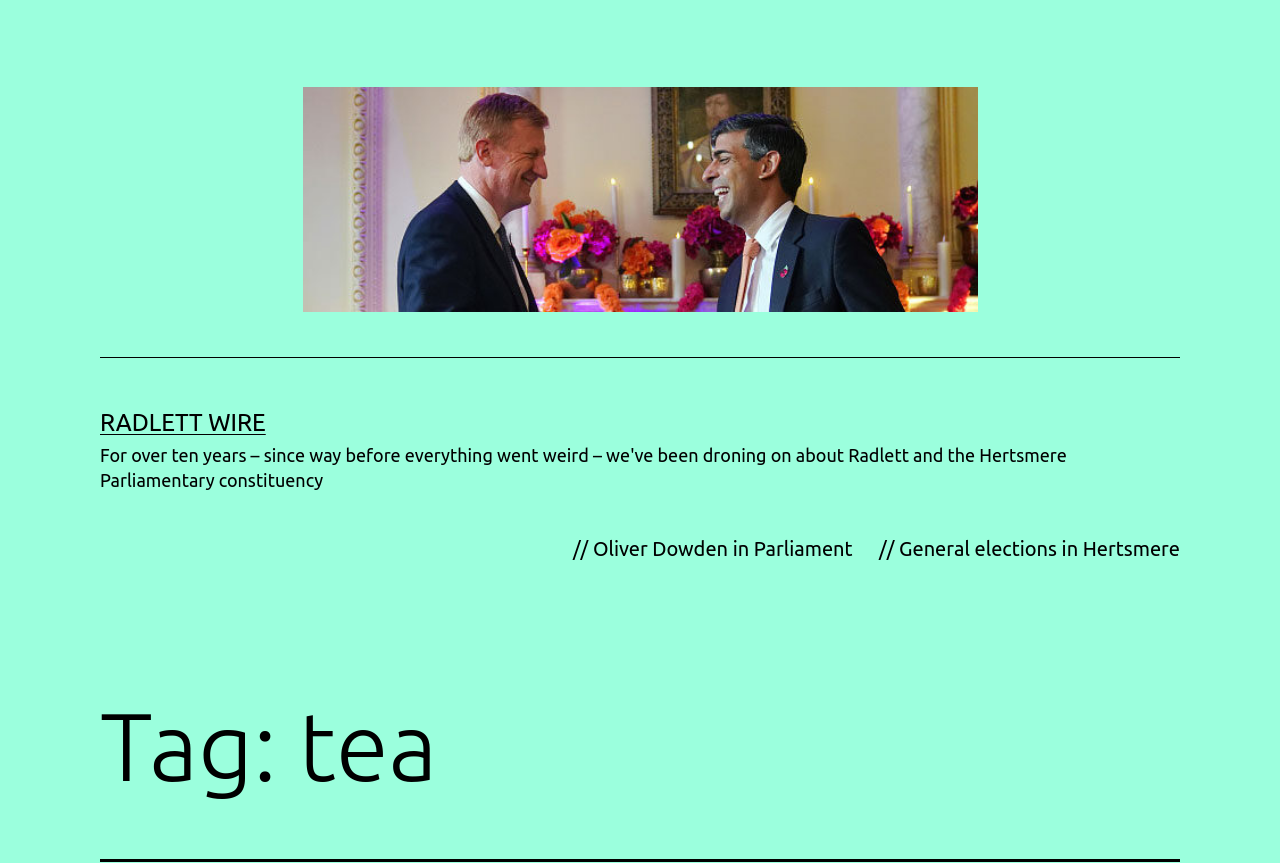Generate a thorough explanation of the webpage's elements.

The webpage is about "tea" and appears to be a news article or blog post. At the top, there is a prominent image showing Deputy Prime Minister Oliver Dowden shaking hands with Prime Minister Rishi Sunak during a Diwali reception in London. Below the image, there is a link to the article title "RADLETT WIRE". 

To the right of the image, there is a navigation menu labeled "Primary menu" containing two links: "Oliver Dowden in Parliament" and "General elections in Hertsmere". 

At the very bottom of the page, there is a header section with a heading that reads "Tag: tea", indicating that the article is categorized under the topic of "tea".